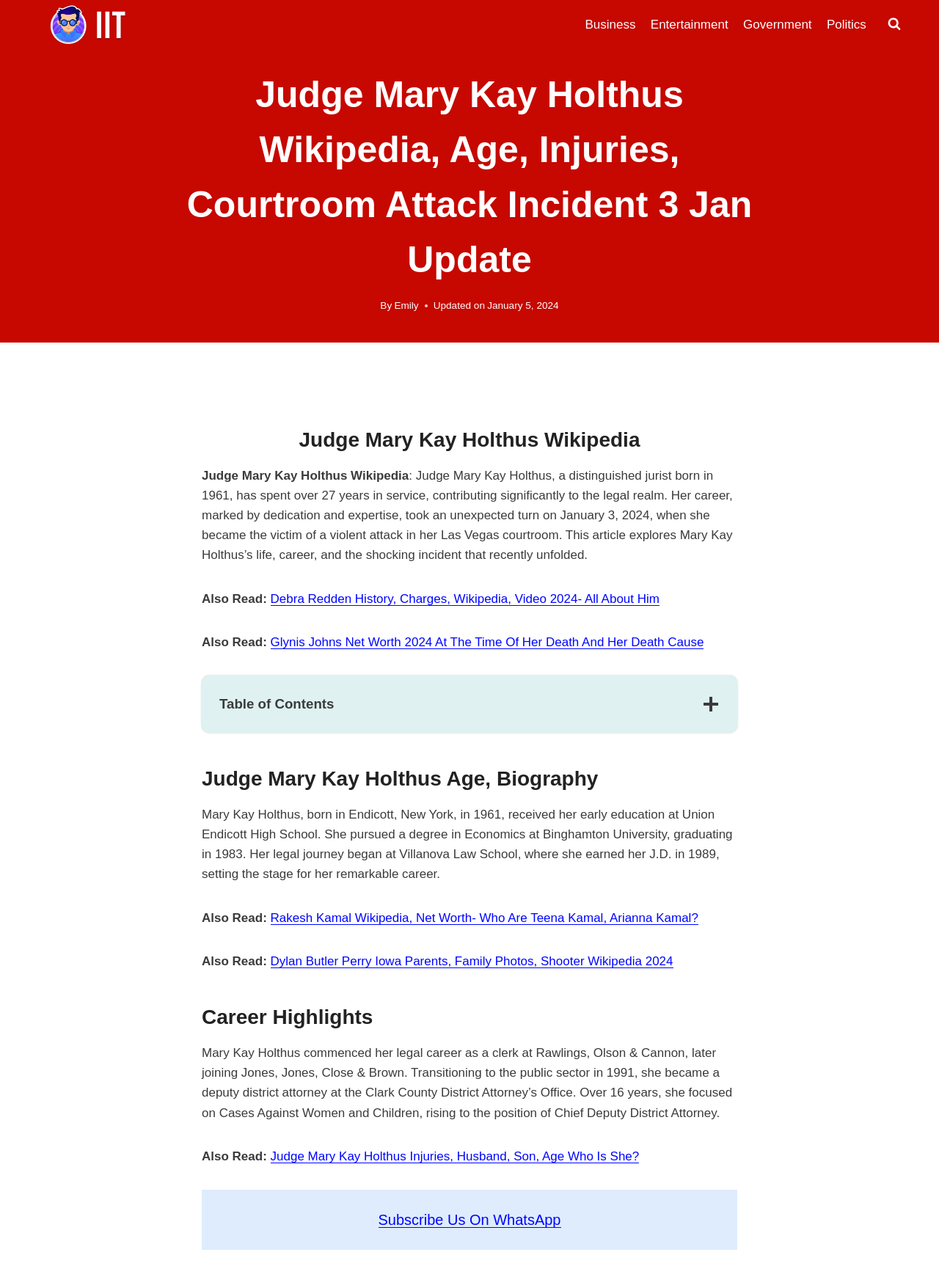What is the topic Judge Mary Kay Holthus focused on during her 16 years at the Clark County District Attorney’s Office?
Look at the image and construct a detailed response to the question.

The webpage states that Judge Mary Kay Holthus focused on Cases Against Women and Children during her 16 years at the Clark County District Attorney’s Office, as mentioned in the section 'Career Highlights'.